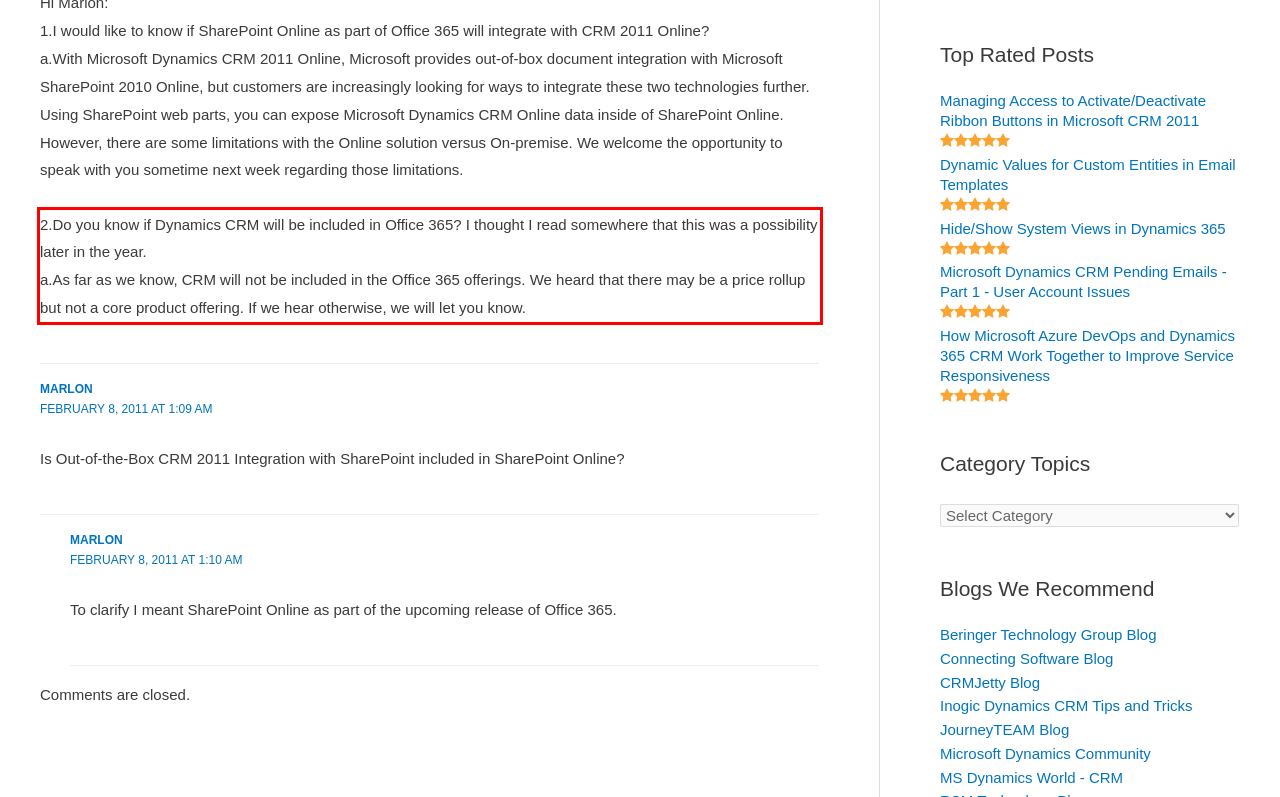Please look at the screenshot provided and find the red bounding box. Extract the text content contained within this bounding box.

2.Do you know if Dynamics CRM will be included in Office 365? I thought I read somewhere that this was a possibility later in the year. a.As far as we know, CRM will not be included in the Office 365 offerings. We heard that there may be a price rollup but not a core product offering. If we hear otherwise, we will let you know.